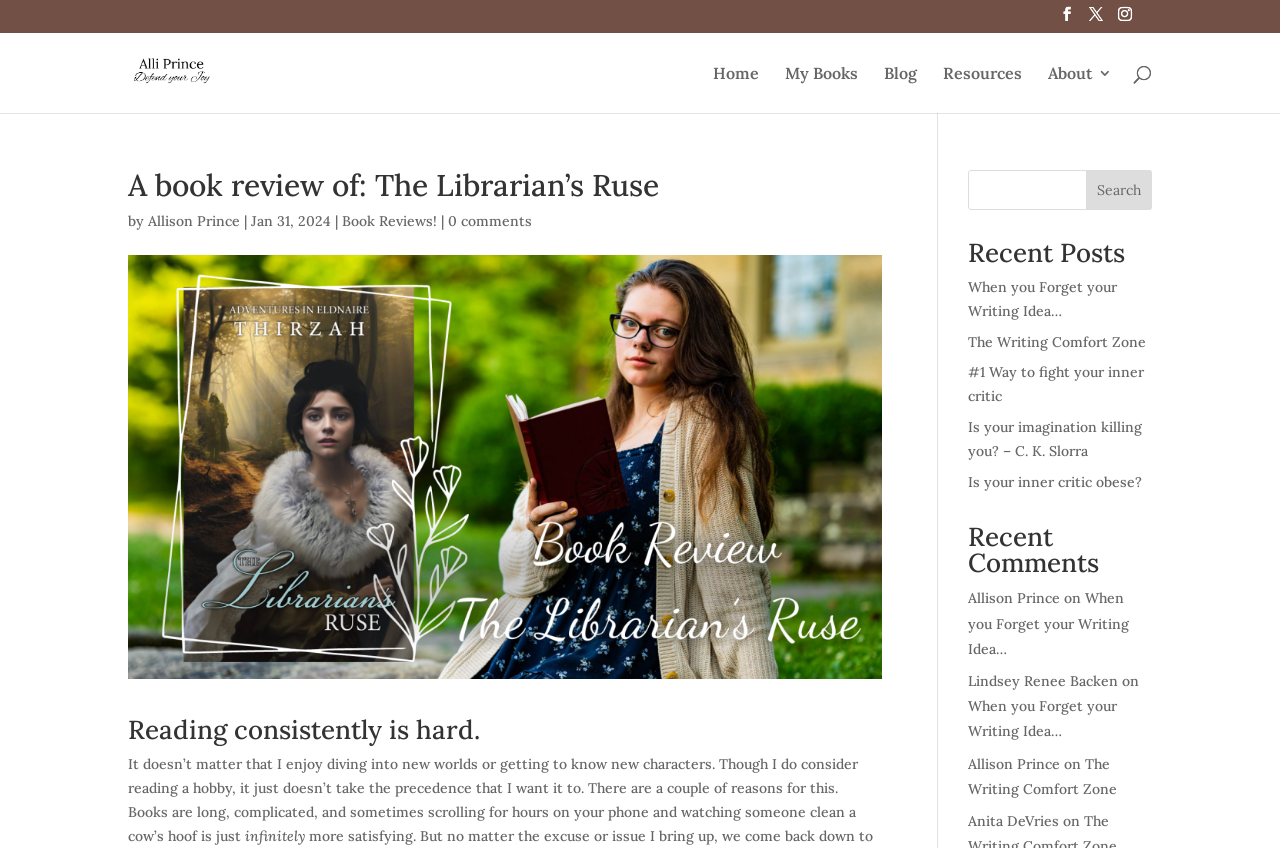Given the element description: "About", predict the bounding box coordinates of the UI element it refers to, using four float numbers between 0 and 1, i.e., [left, top, right, bottom].

[0.819, 0.077, 0.869, 0.133]